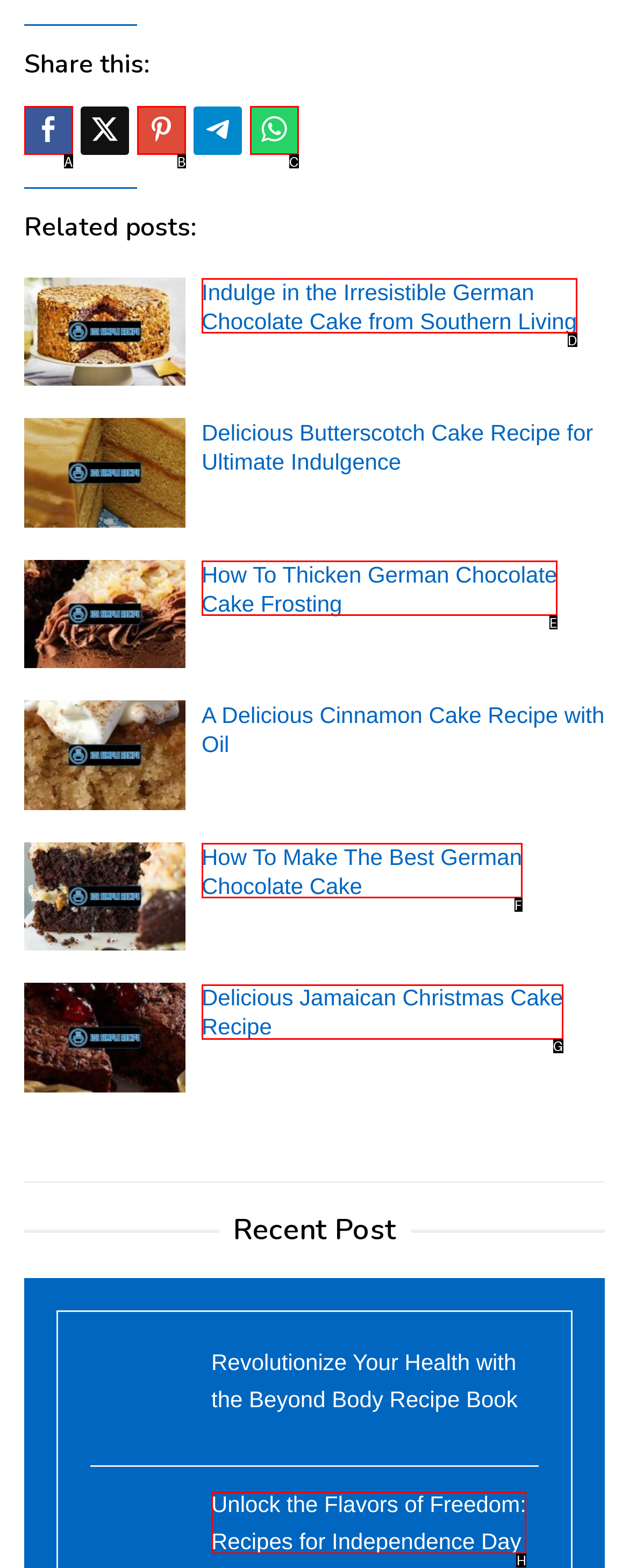Pick the HTML element that corresponds to the description: Ceramic Guide Pin
Answer with the letter of the correct option from the given choices directly.

None